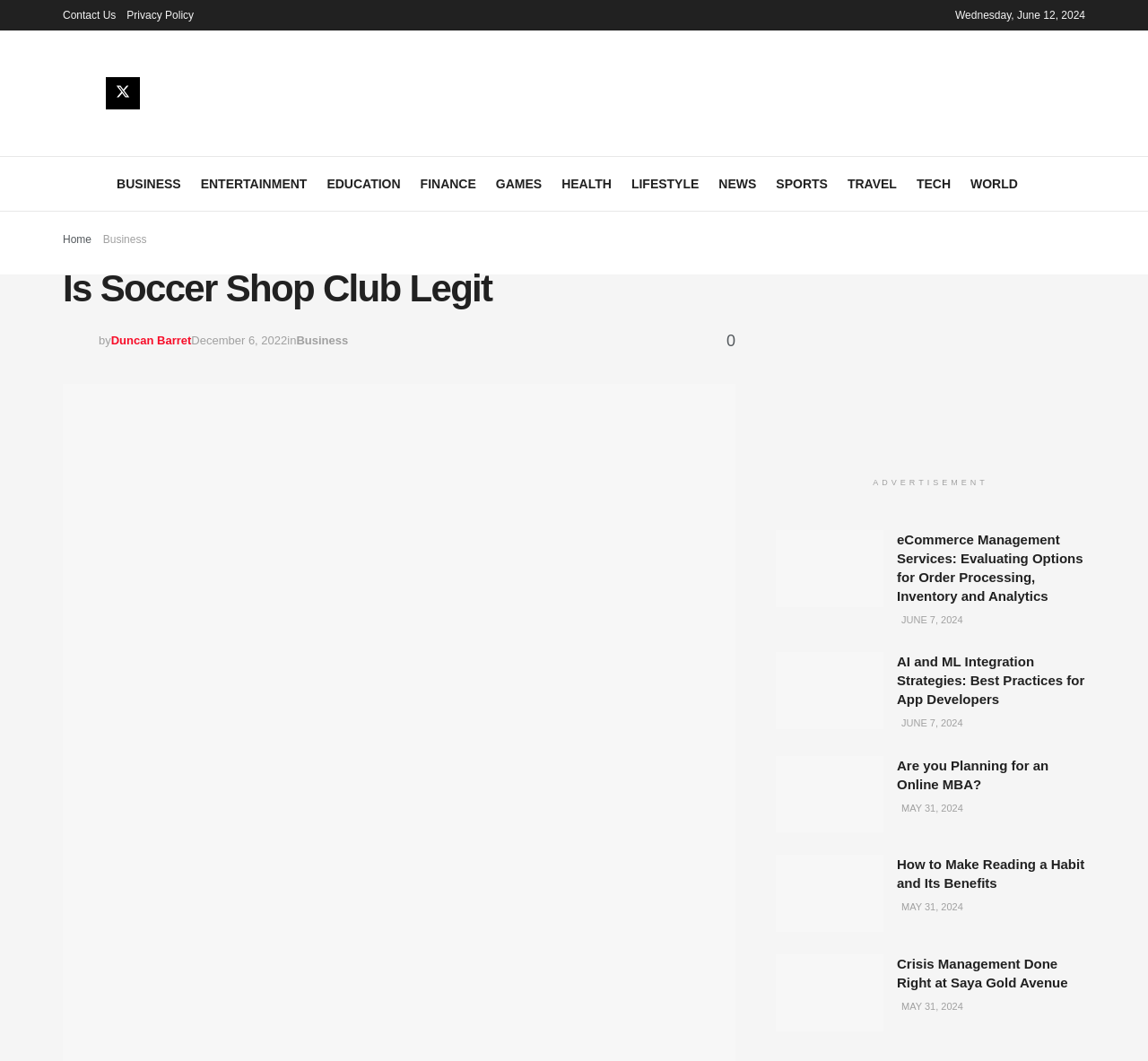Find the bounding box coordinates for the element described here: "Plevna Patriot".

None